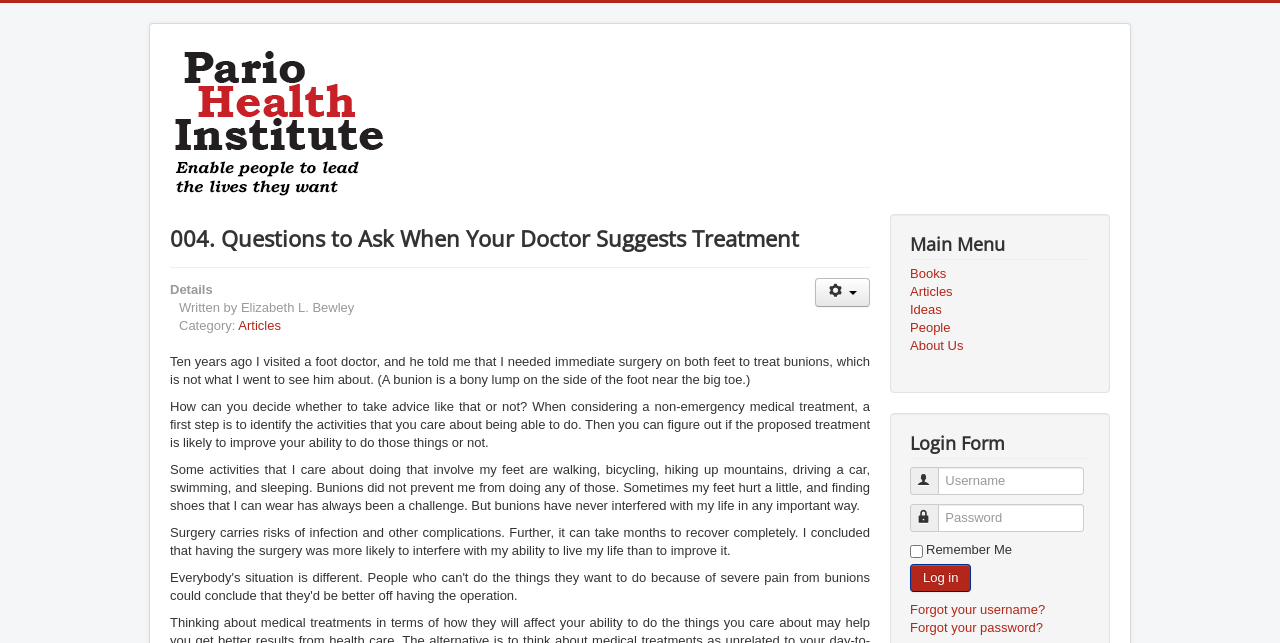Calculate the bounding box coordinates for the UI element based on the following description: "Forgot your username?". Ensure the coordinates are four float numbers between 0 and 1, i.e., [left, top, right, bottom].

[0.711, 0.936, 0.817, 0.96]